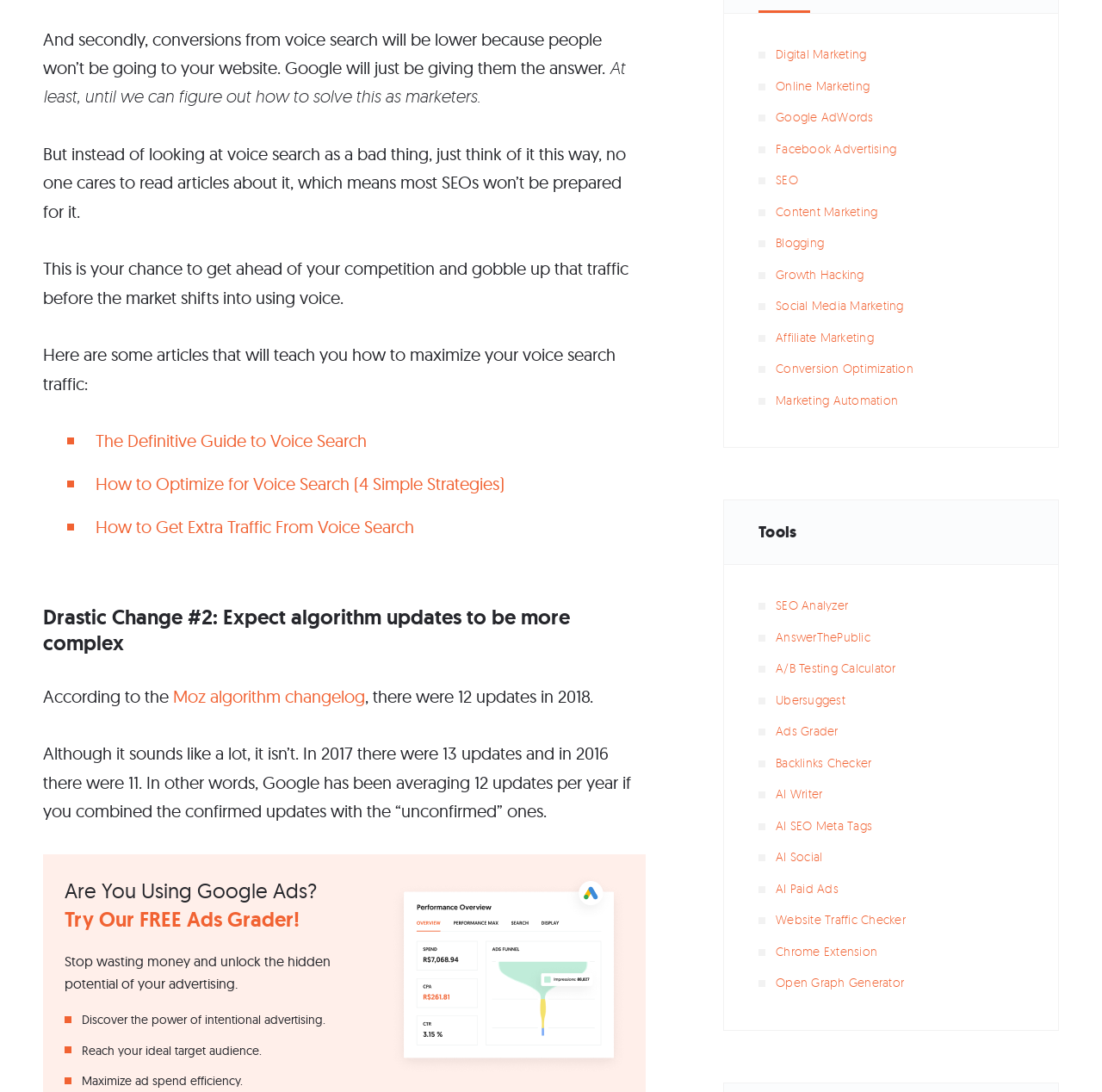Determine the bounding box coordinates of the element that should be clicked to execute the following command: "Explore Digital Marketing".

[0.704, 0.04, 0.929, 0.06]